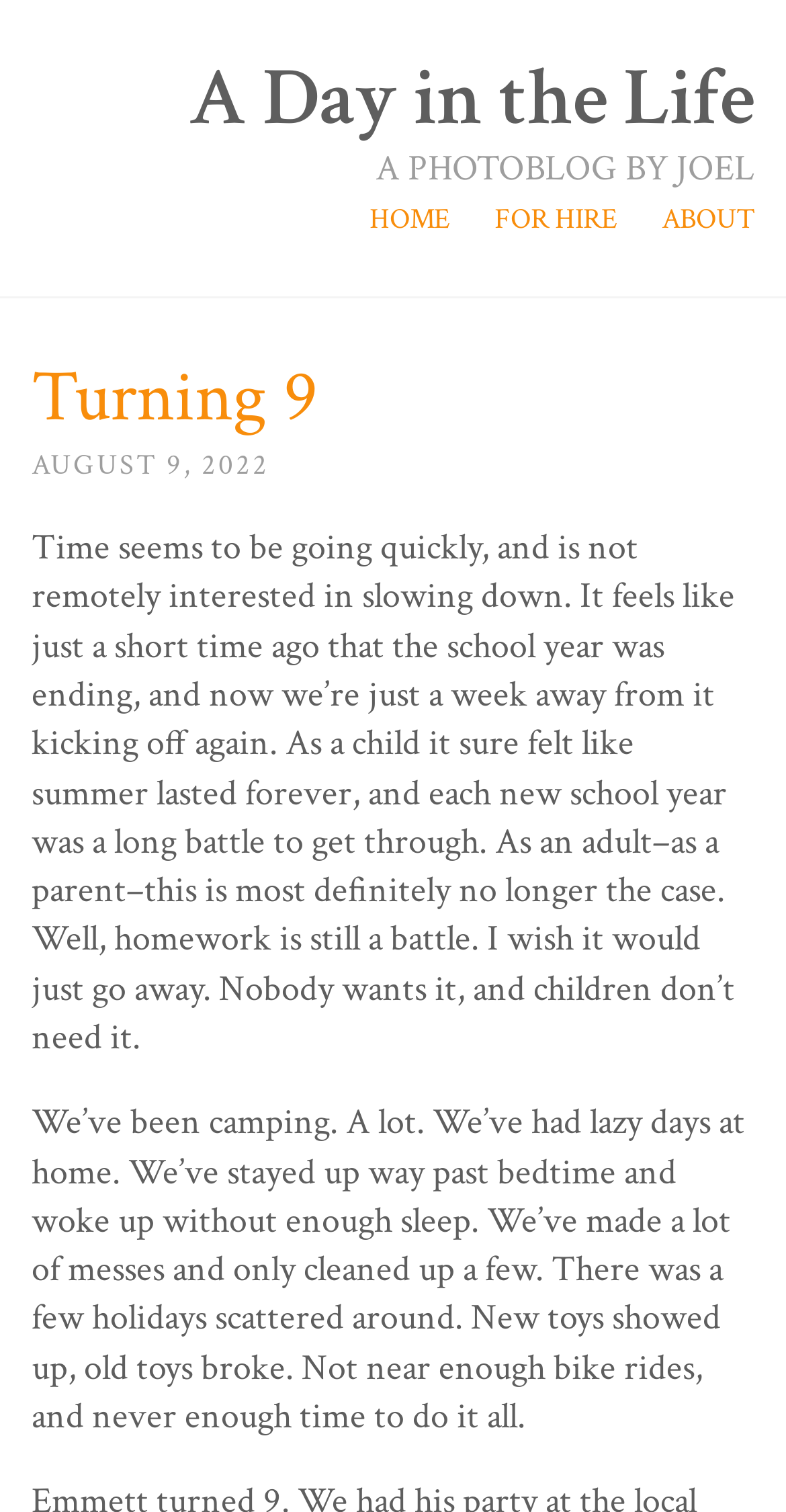Reply to the question with a single word or phrase:
What is the date of the latest blog post?

AUGUST 9, 2022